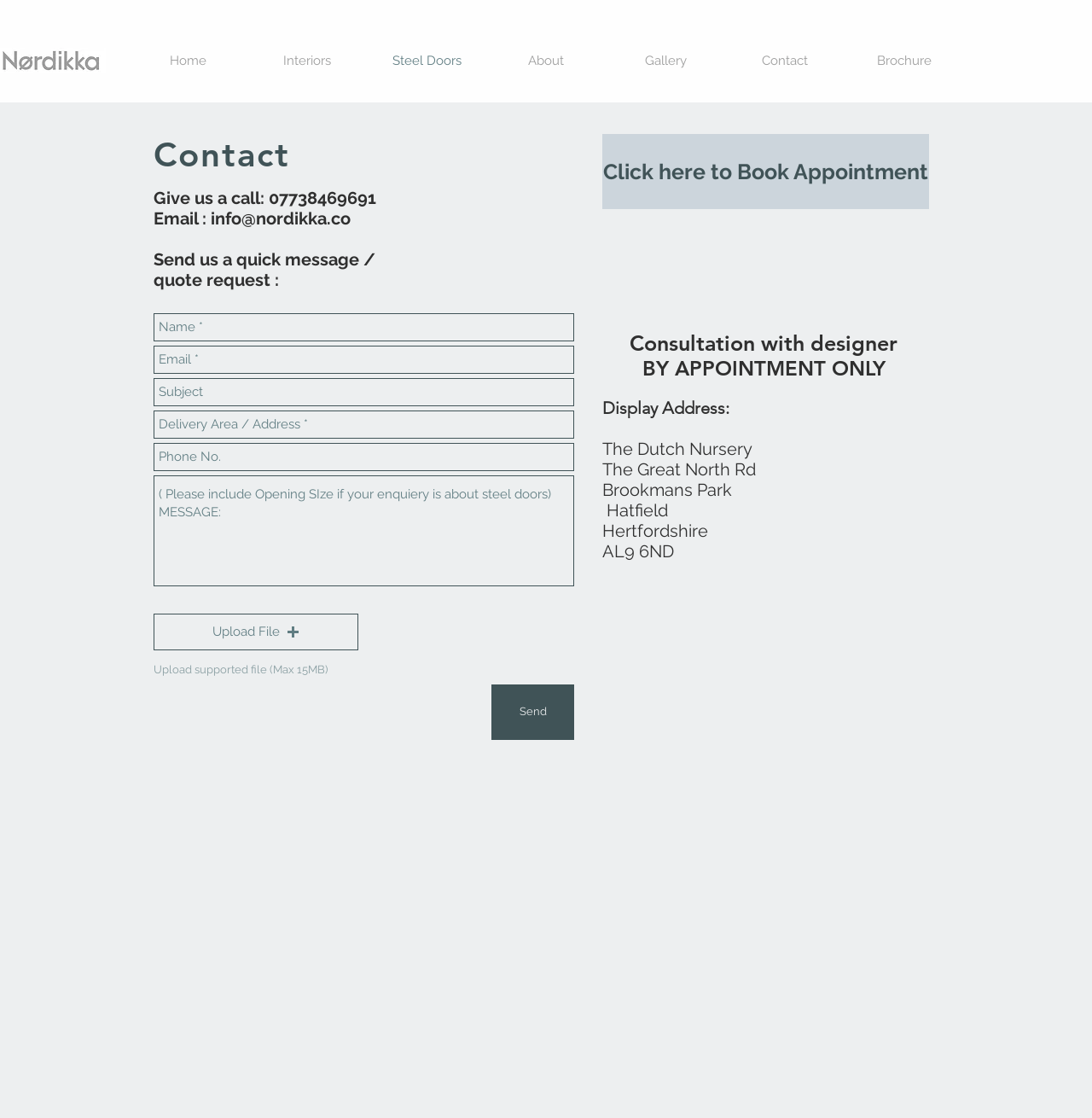Please answer the following query using a single word or phrase: 
How can I book an appointment?

Click here to Book Appointment